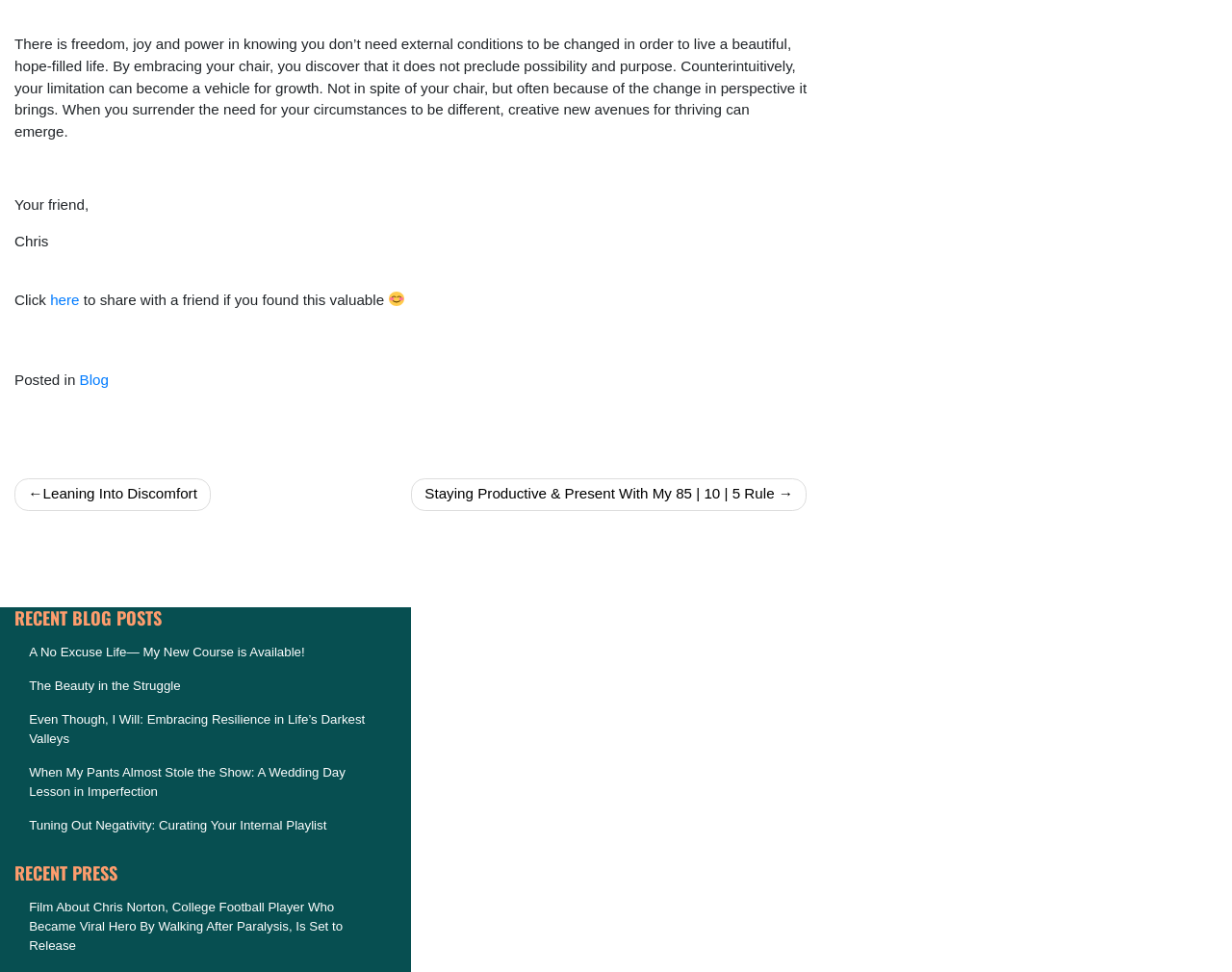Please answer the following question using a single word or phrase: 
What is the title of the section below the recent blog posts?

RECENT PRESS